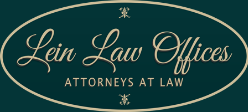Based on what you see in the screenshot, provide a thorough answer to this question: What type of font is used for 'Lein Law Offices'?

The words 'Lein Law Offices' are prominently displayed in a stylish script font, emphasizing the firm's identity as legal professionals.